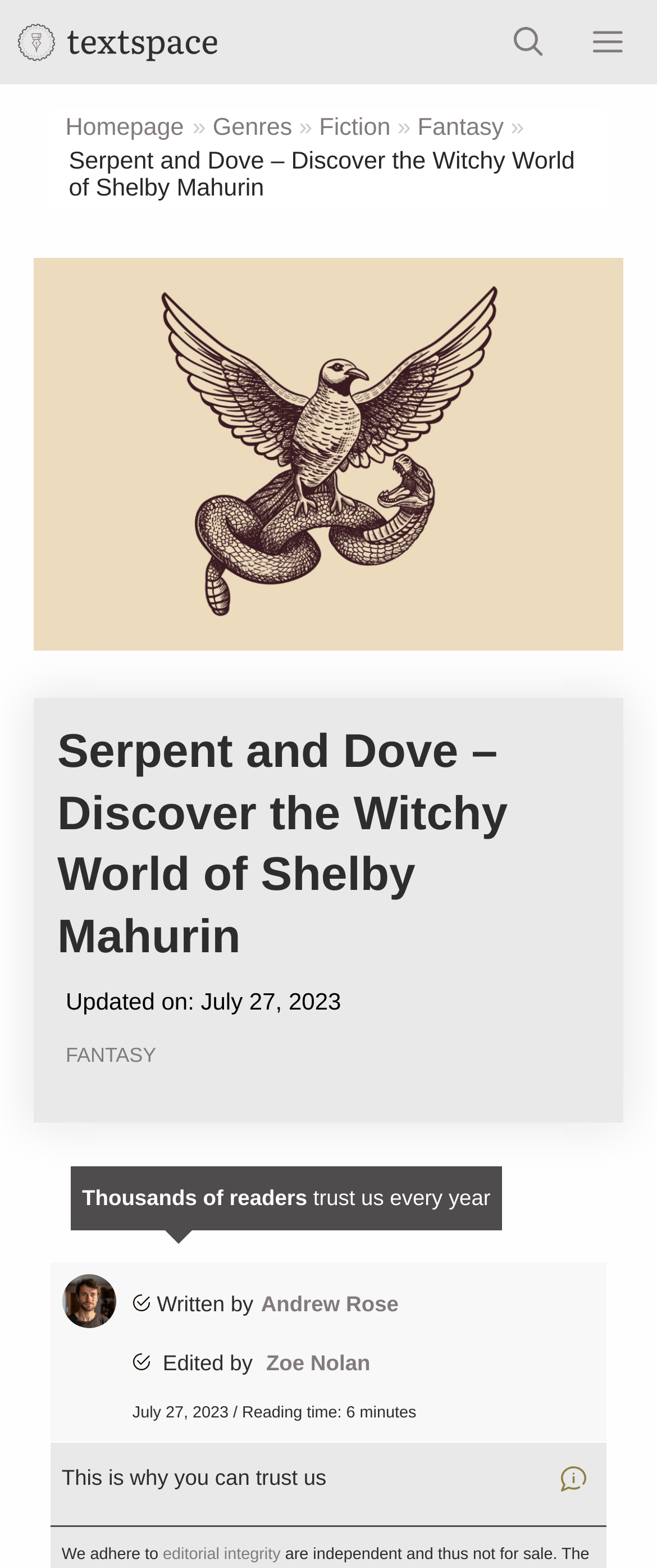Determine the bounding box coordinates of the section to be clicked to follow the instruction: "Read article by Andrew Rose". The coordinates should be given as four float numbers between 0 and 1, formatted as [left, top, right, bottom].

[0.397, 0.823, 0.607, 0.839]